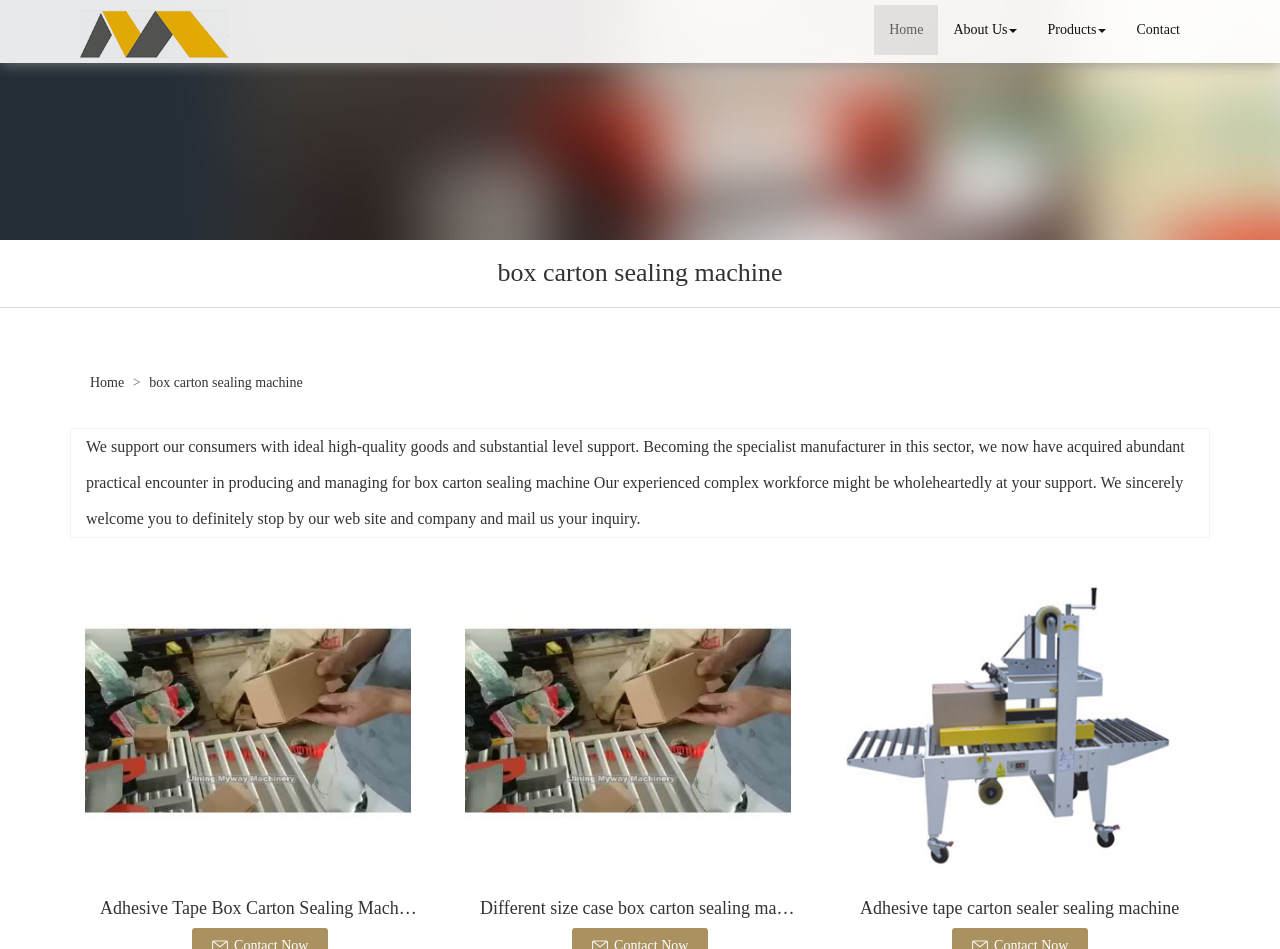What is the company name?
Could you answer the question with a detailed and thorough explanation?

I found the company name by looking at the top-left corner of the webpage, where there is a link with the text 'Jining Myway Machinery Co., Ltd.' accompanied by an image.